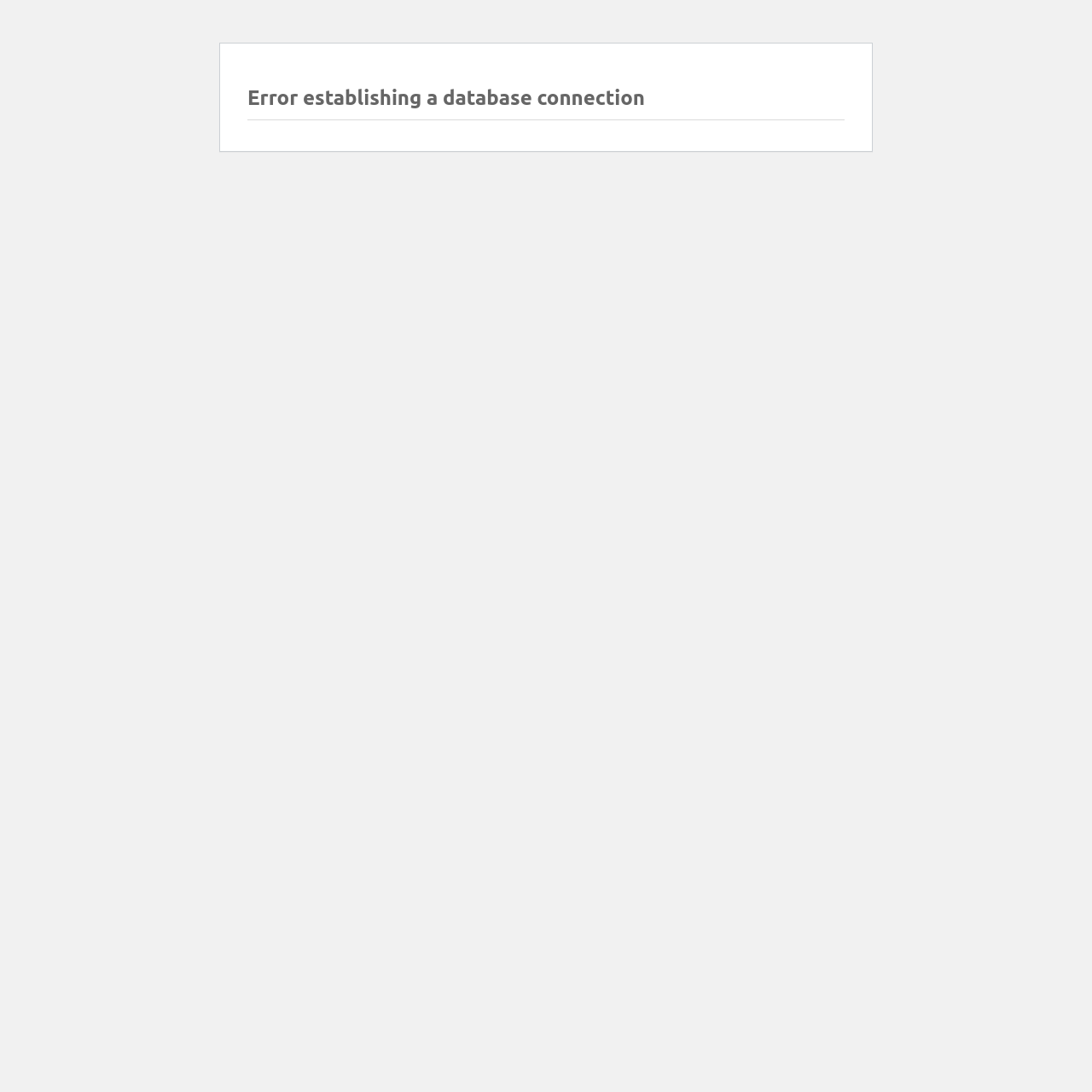Determine the primary headline of the webpage.

Error establishing a database connection